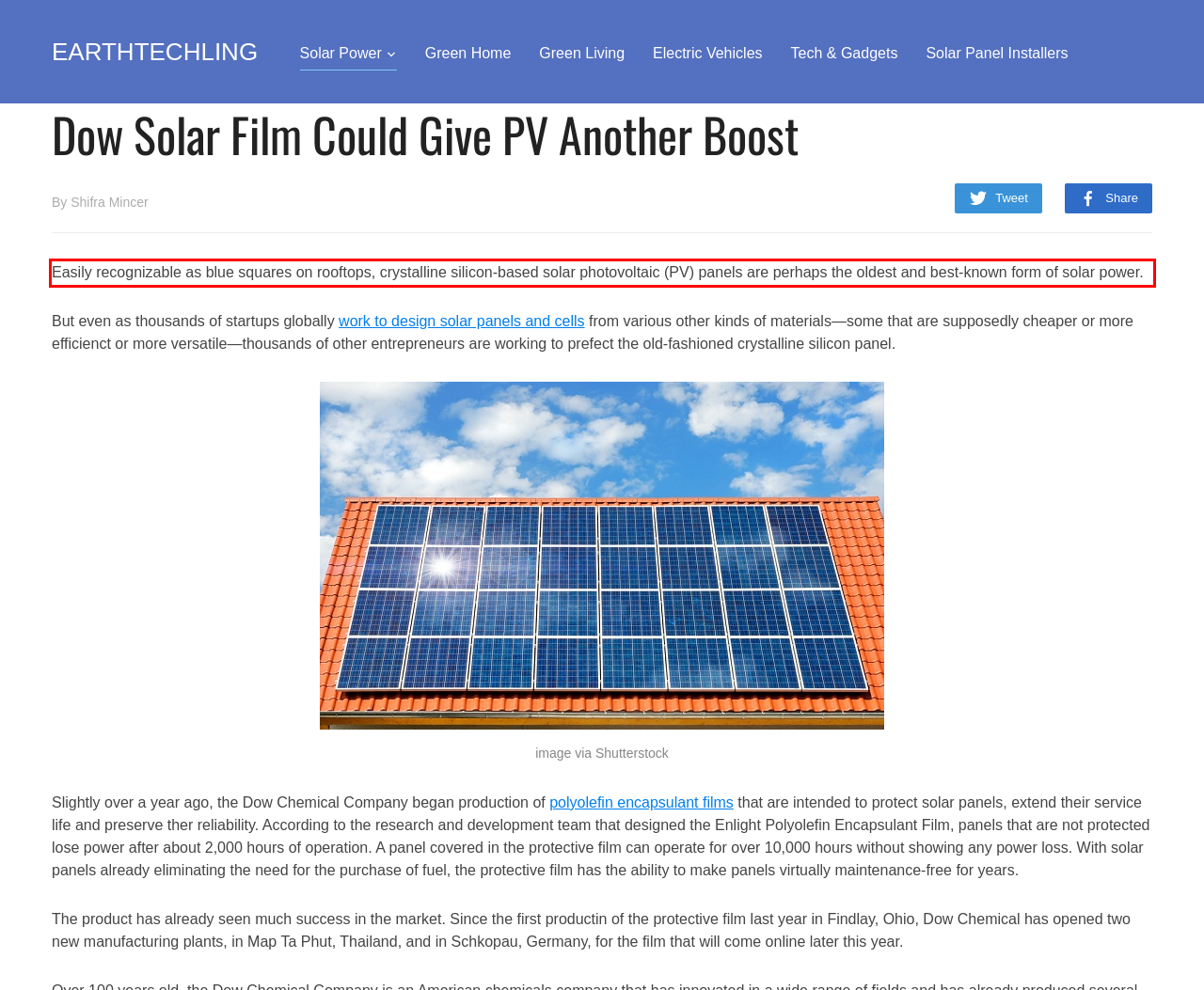Using the provided screenshot of a webpage, recognize the text inside the red rectangle bounding box by performing OCR.

Easily recognizable as blue squares on rooftops, crystalline silicon-based solar photovoltaic (PV) panels are perhaps the oldest and best-known form of solar power.